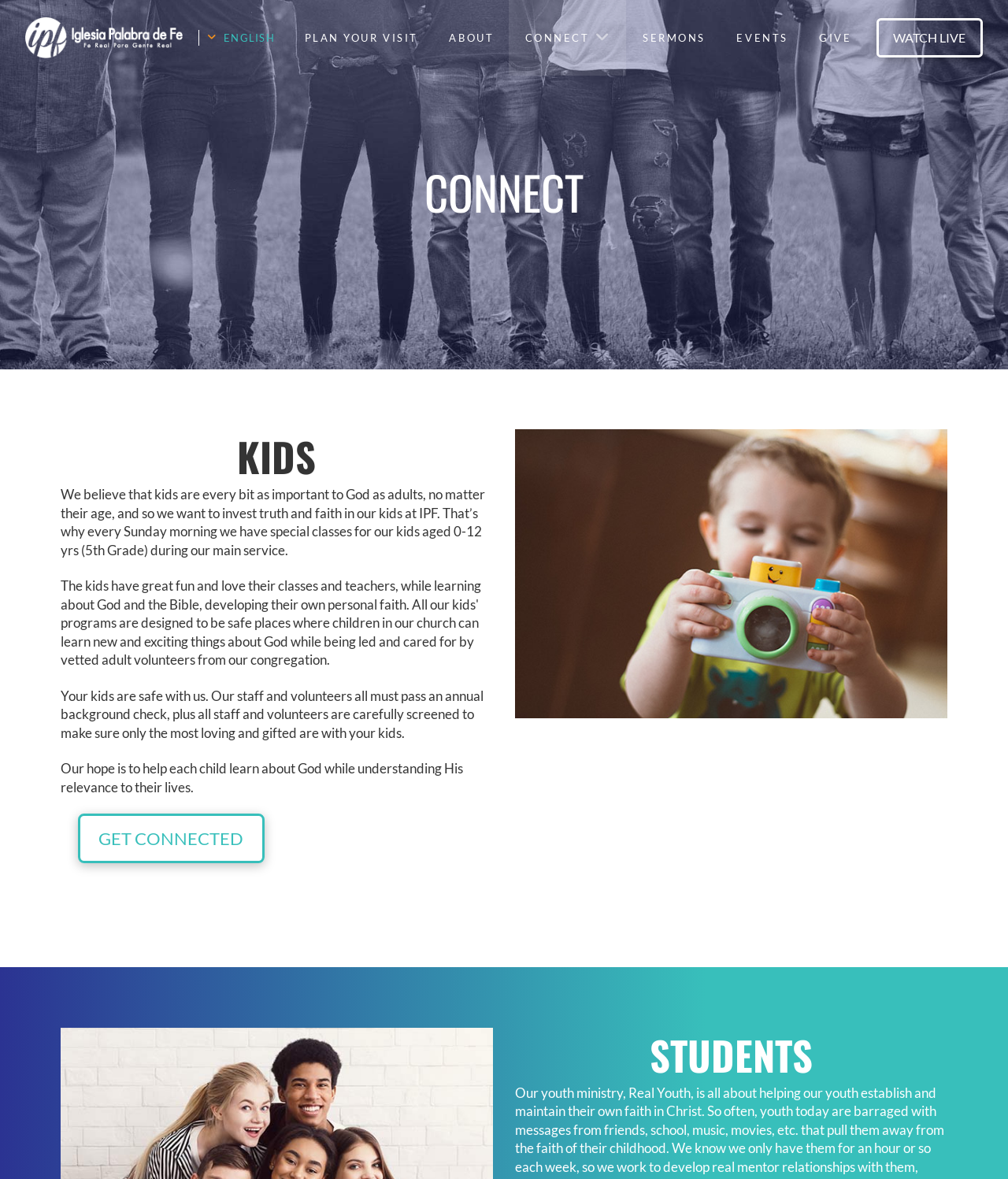What is the name of the section that appears below the main navigation menu?
Based on the screenshot, provide a one-word or short-phrase response.

CONNECT